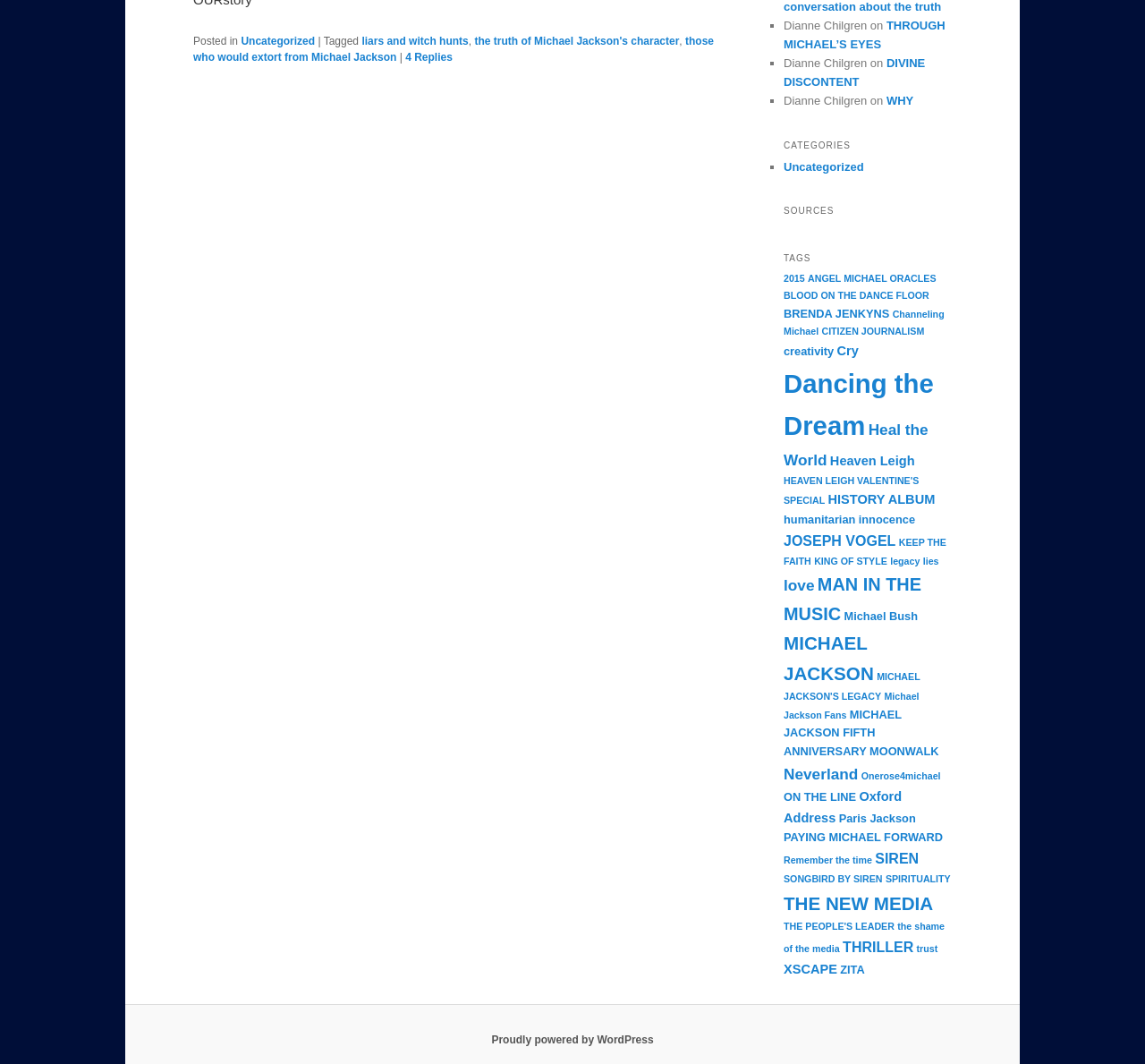Identify the bounding box coordinates of the clickable section necessary to follow the following instruction: "Click on the 'Home' link". The coordinates should be presented as four float numbers from 0 to 1, i.e., [left, top, right, bottom].

None